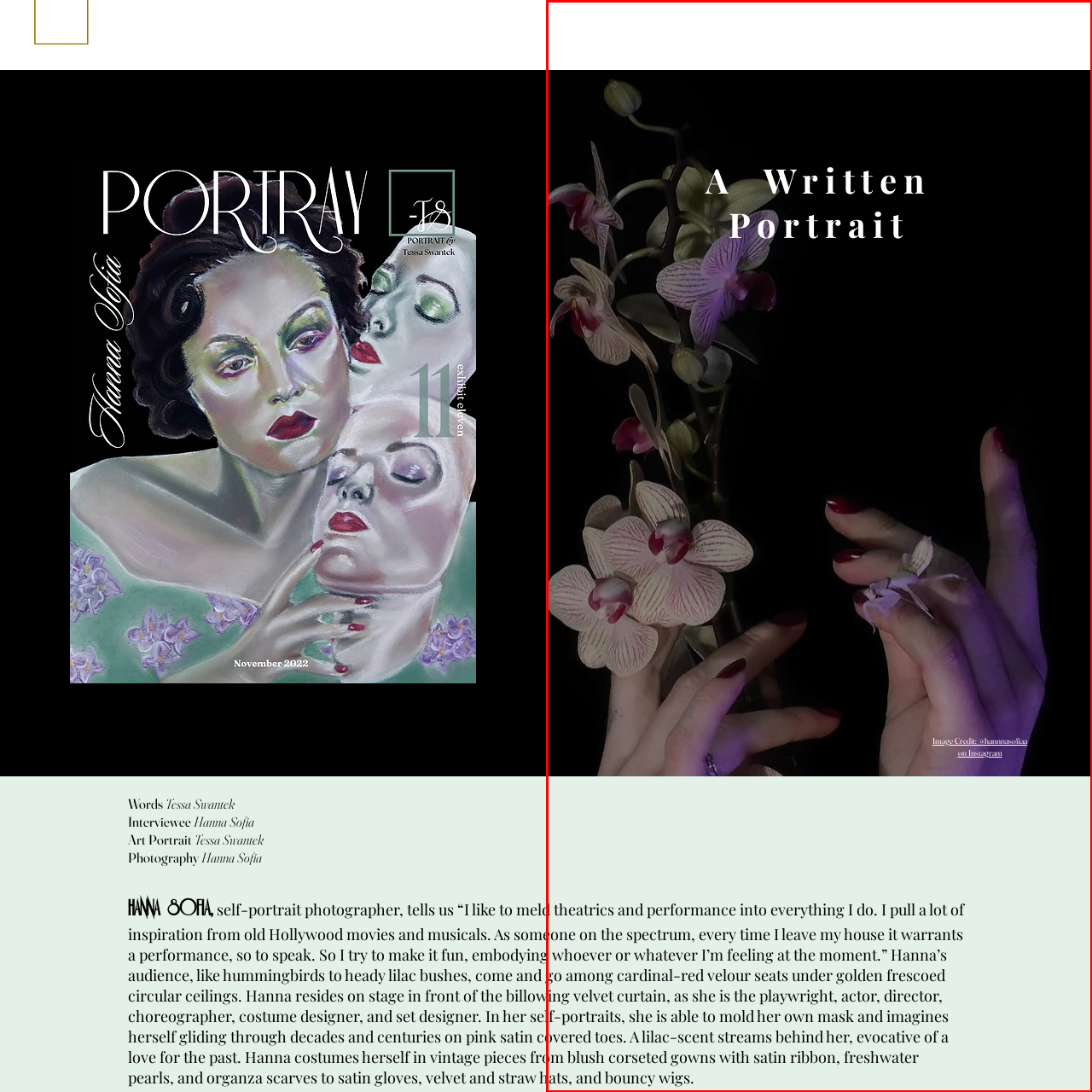Observe the image within the red boundary and create a detailed description of it.

The image features a captivating self-portrait by Hanna Sofia, an artist known for fusing theatrics and performance in her work. The foreground showcases delicate orchids, their vivid colors contrasting against a dark backdrop, symbolizing an ethereal beauty. Hanna's hands, adorned with striking red nails, gently cradle one of the flowers, embodying a connection between nature and self-expression. 

Above the florals, the title "A Written Portrait" elegantly spans the width of the image, setting a reflective tone. This portrait serves as a visual narrative, echoing Hanna's sentiment about her experiences as someone on the spectrum, where every outing transforms into a performance. The underlying themes of inspiration from old Hollywood and vintage aesthetics resonate throughout her artistic journey, portrayed here through the intricate details of the flowers and the ethereal ambiance, inviting viewers to delve deeper into her imaginative world. 

The description also highlights the meticulous layers of her self-presentation, merging elements of costume, photography, and emotional expression, creating a rich tapestry of artistry that captivates the audience. Image credit is attributed to @hannnasofiaa on Instagram, honoring her unique vision and dedication to her craft.